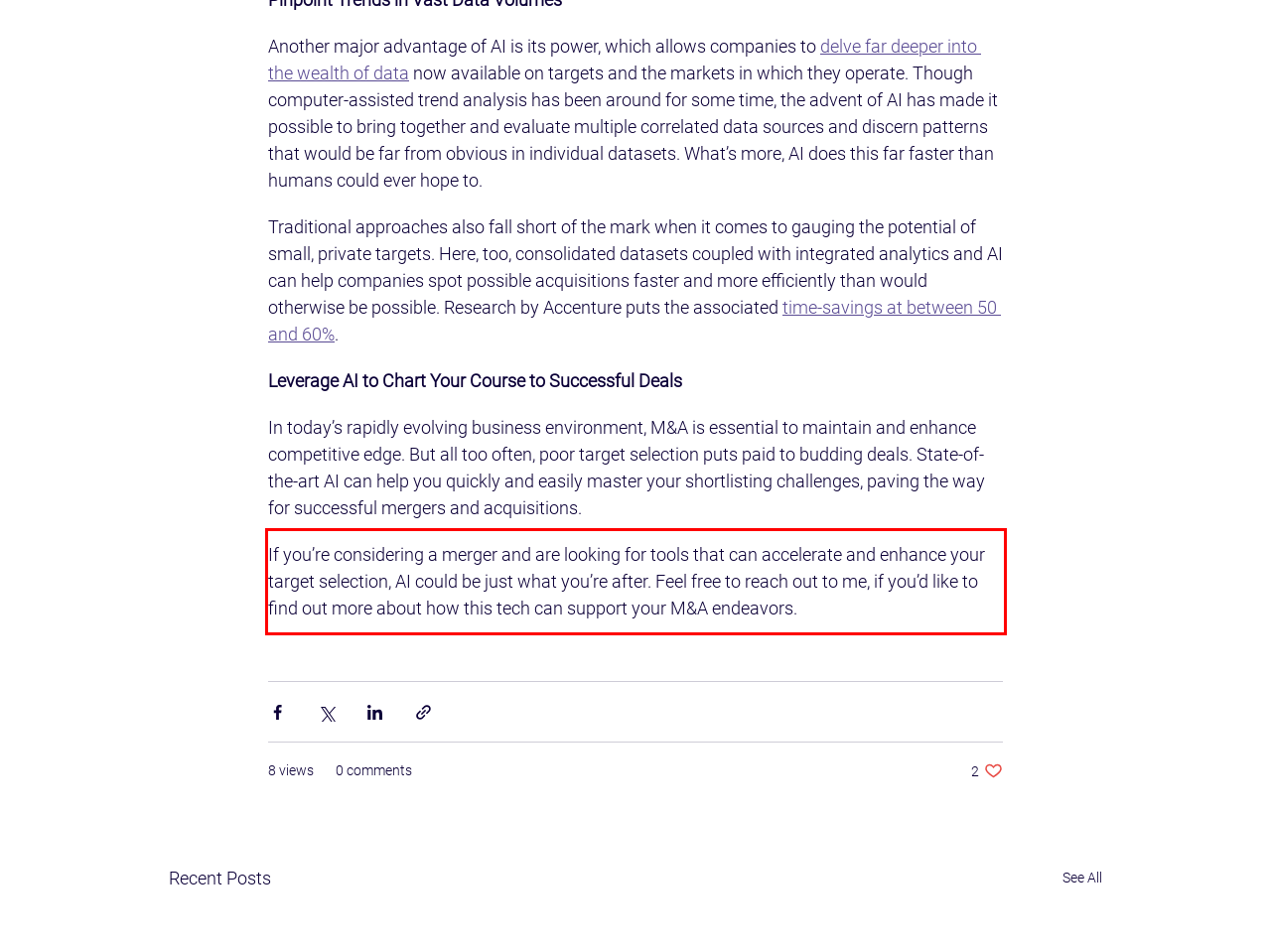You are provided with a screenshot of a webpage featuring a red rectangle bounding box. Extract the text content within this red bounding box using OCR.

If you’re considering a merger and are looking for tools that can accelerate and enhance your target selection, AI could be just what you’re after. Feel free to reach out to me, if you’d like to find out more about how this tech can support your M&A endeavors.